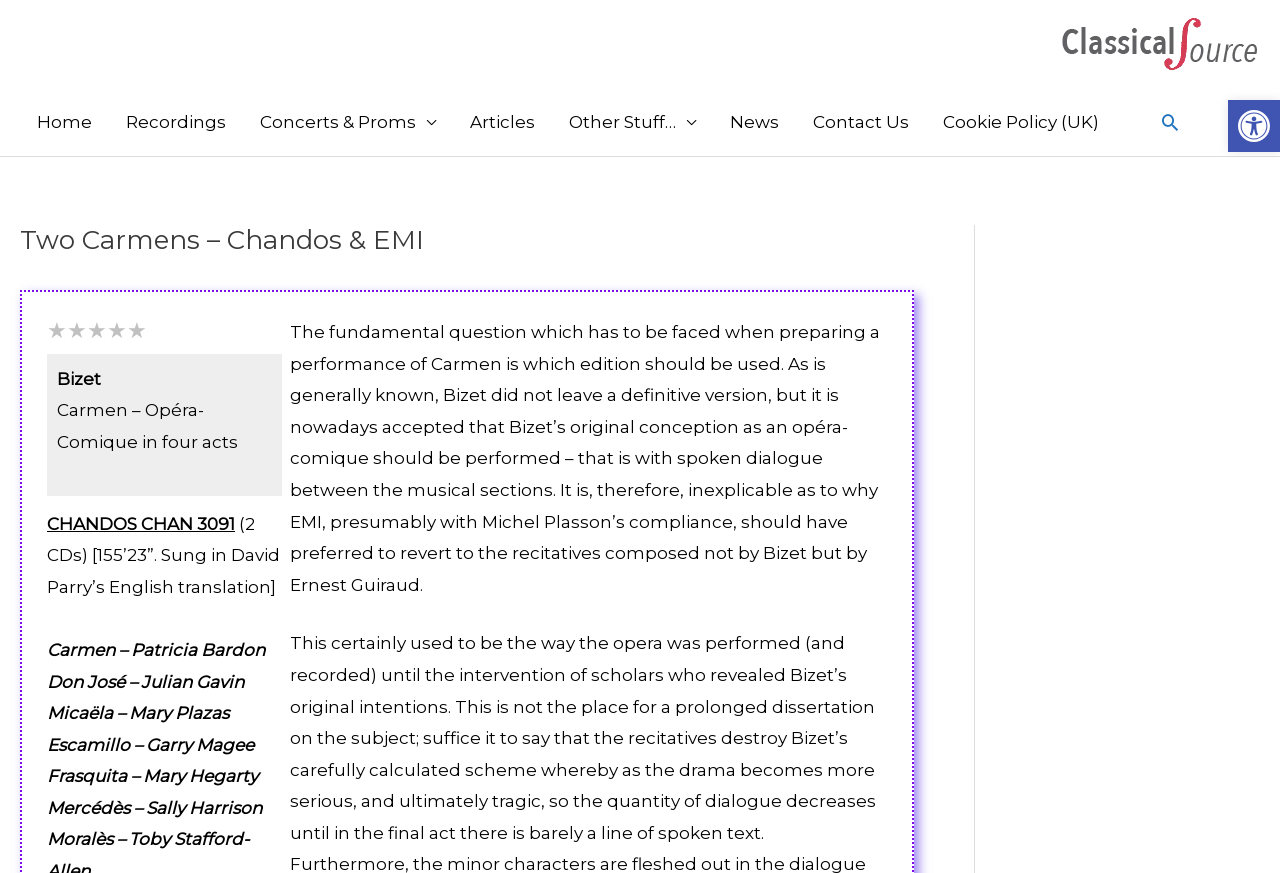What is the record label of the opera?
Based on the image, answer the question with as much detail as possible.

The record label can be found in the StaticText element with the text 'CHANDOS CHAN 3091'.